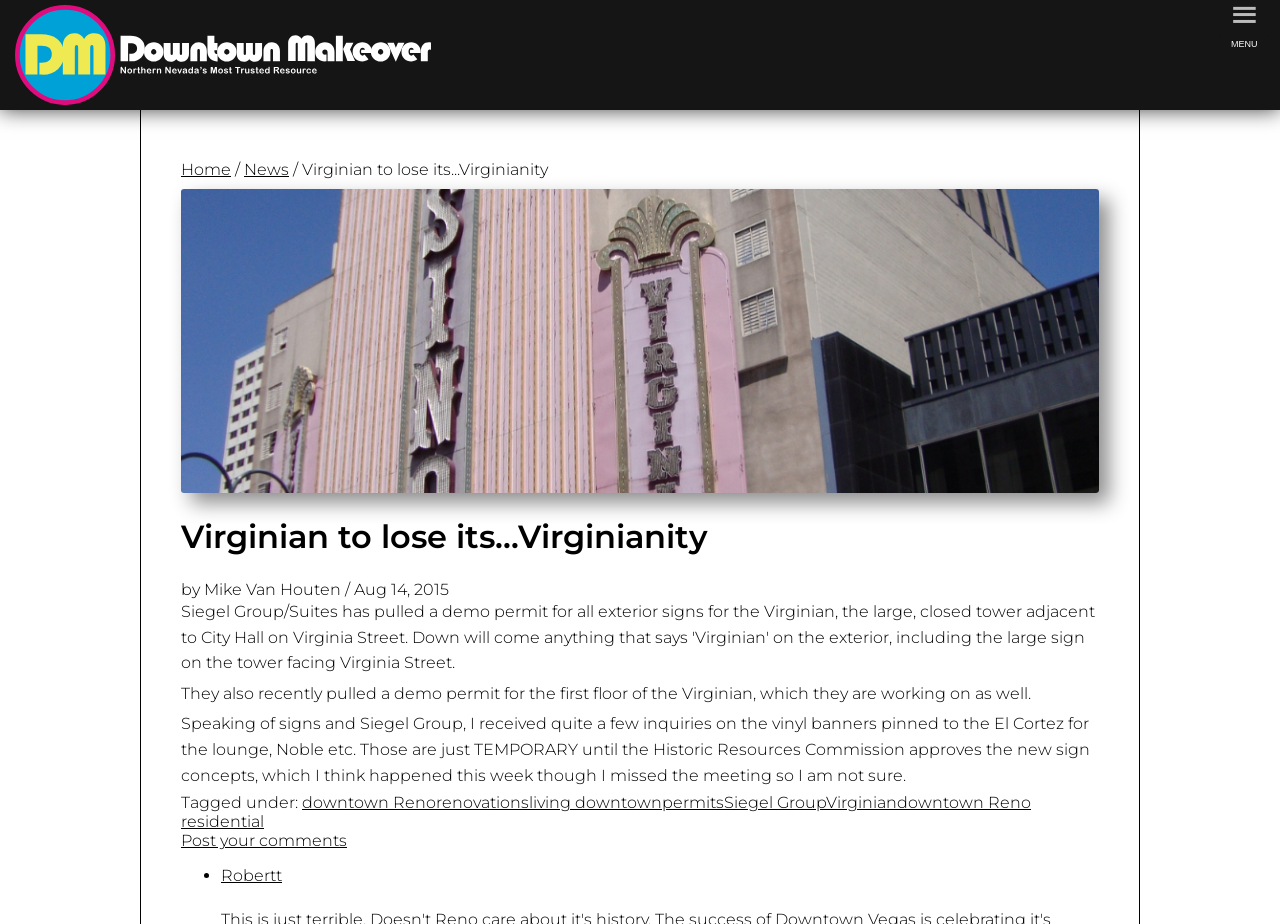Indicate the bounding box coordinates of the element that must be clicked to execute the instruction: "visit gallery". The coordinates should be given as four float numbers between 0 and 1, i.e., [left, top, right, bottom].

None